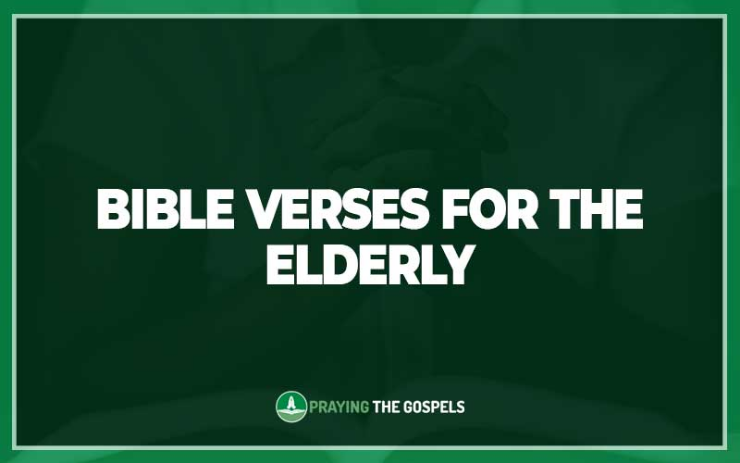Please reply with a single word or brief phrase to the question: 
What is the purpose of the image?

to provide spiritual guidance